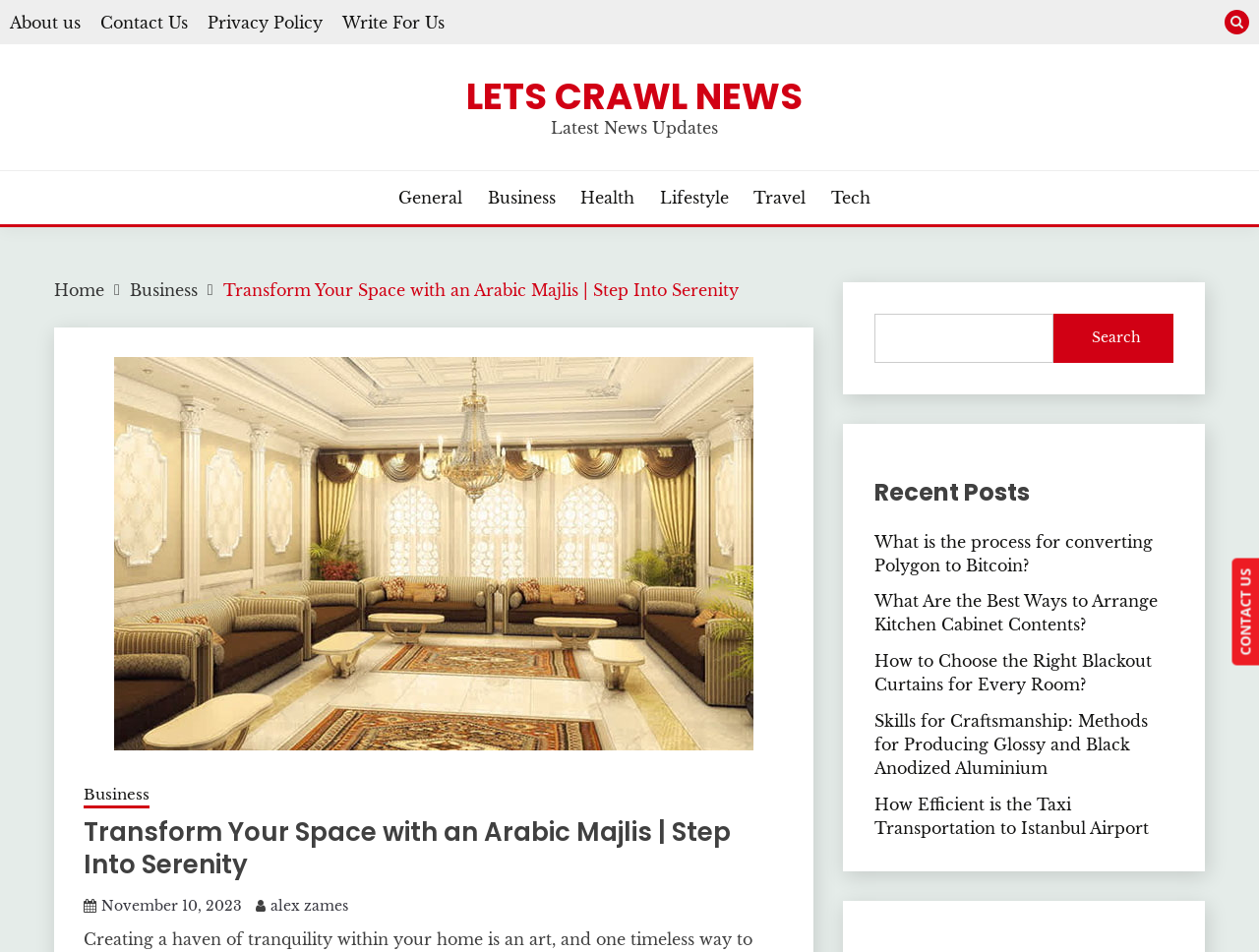Answer succinctly with a single word or phrase:
What is the function of the input field in the 'Recent Posts' section?

Search